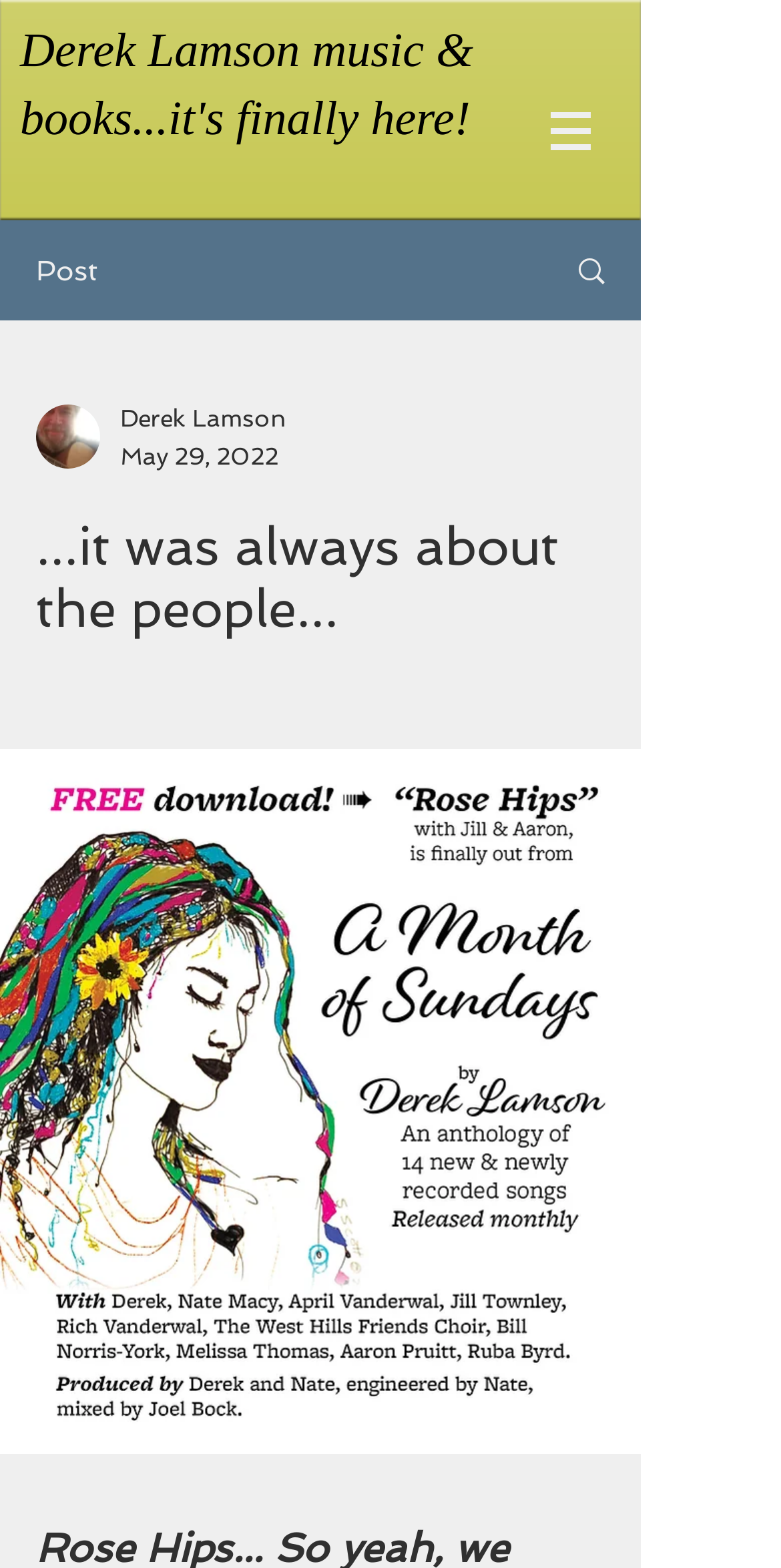What is the date of the latest article?
Answer with a single word or phrase, using the screenshot for reference.

May 29, 2022